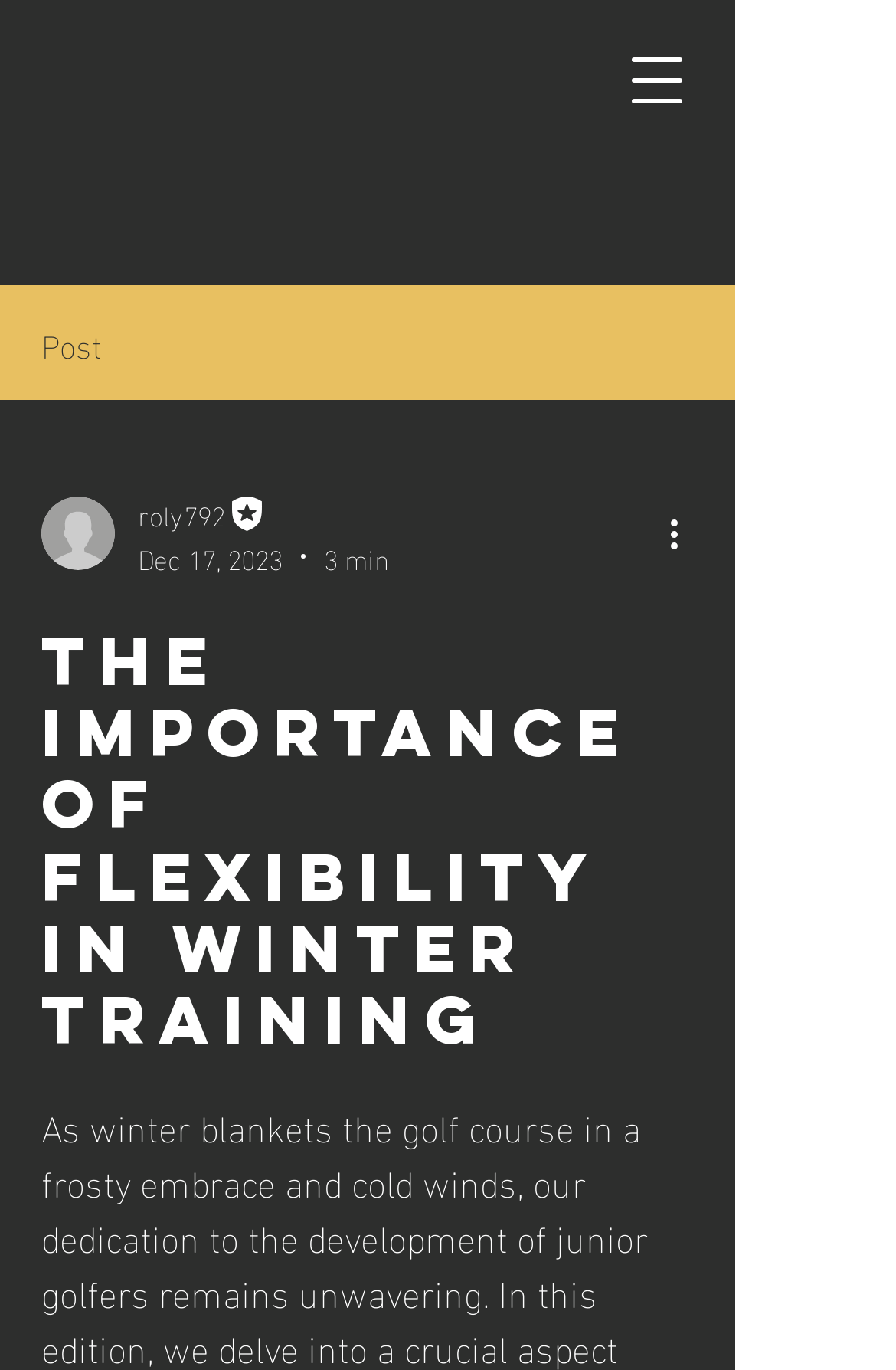What is the purpose of the button with the image?
Please respond to the question thoroughly and include all relevant details.

I found the purpose of the button by looking at the element with the image and the text 'More actions' which is a button element located below the writer's picture, indicating that it is used to perform more actions.